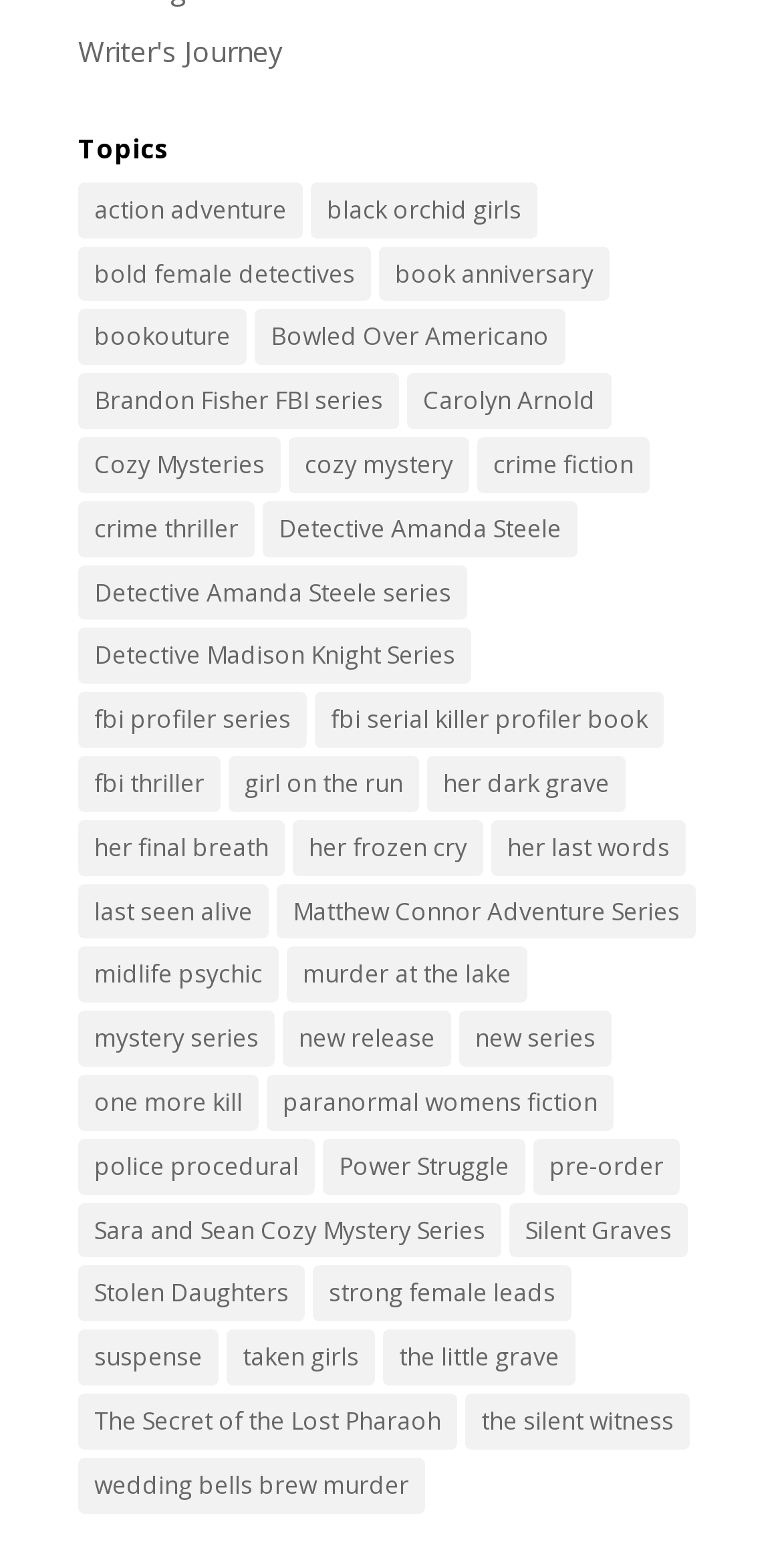Kindly determine the bounding box coordinates of the area that needs to be clicked to fulfill this instruction: "Click on 'action adventure' topic".

[0.1, 0.116, 0.387, 0.152]